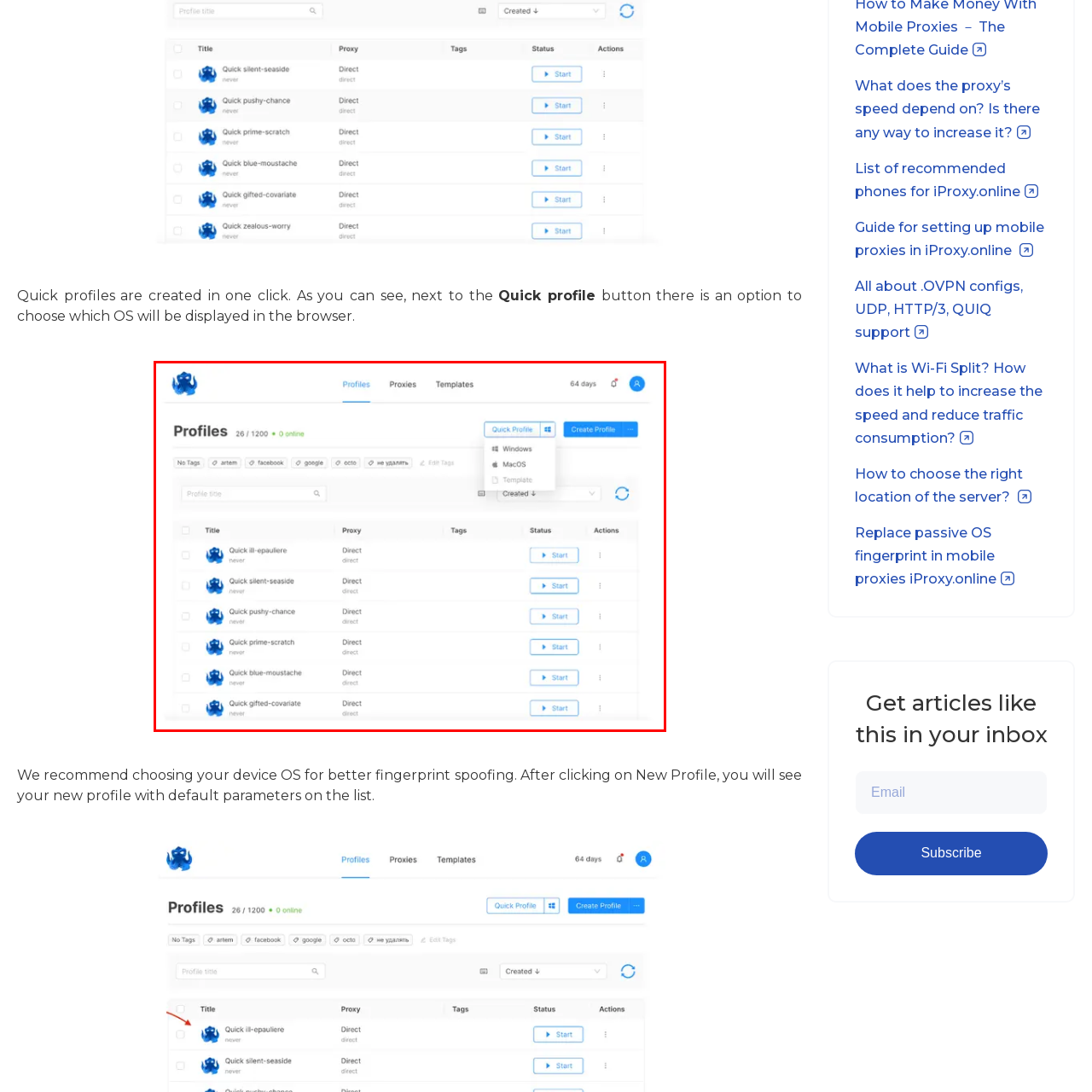Describe in detail what is happening in the image highlighted by the red border.

The image showcases a user interface for managing profiles within a proxy service application. At the top of the interface, there's a navigation menu labeled "Profiles," highlighting the user's current status of 26 profiles out of a total of 1200, with 0 currently online. The option to create a new profile is prominently displayed, accompanied by a drop-down list featuring selections for creating a "Quick Profile" and choosing an operating system (Windows, MacOS, and Template).

Below this, a table displays various profiles, listing titles such as "Quick ill-epulaire," "Quick silent-seaside," and "Quick blue-moustache," among others. Each entry includes information on the proxy type (all marked as direct), the associated tags, and options for starting the profile. The user interface is designed for streamlined management and quick access to essential functionalities, emphasizing convenience and efficiency in profile management for users engaging with the proxy service.